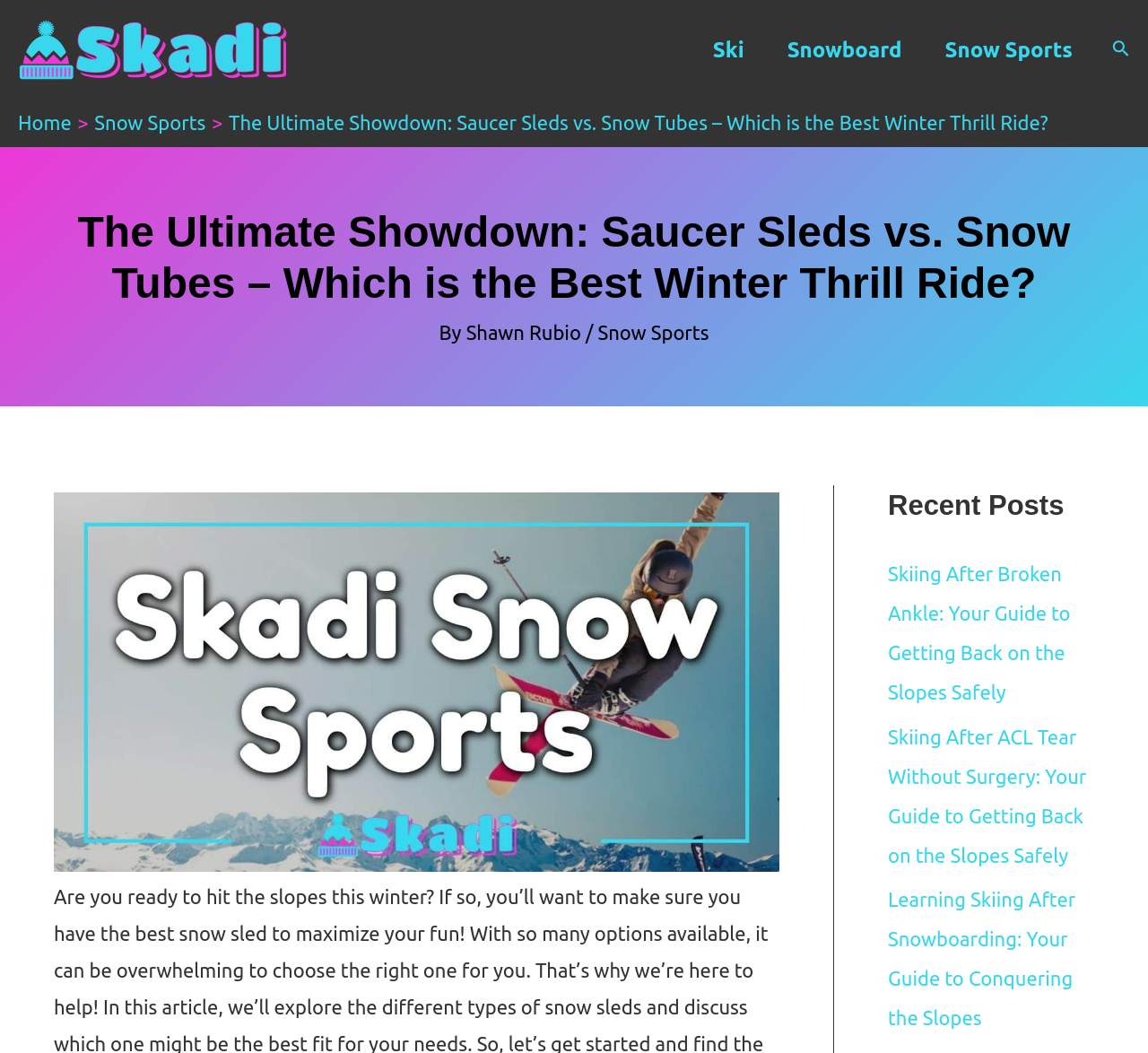What are the main categories in the navigation menu?
We need a detailed and meticulous answer to the question.

I found the navigation menu at the top of the webpage, which contains three links: 'Ski', 'Snowboard', and 'Snow Sports'.